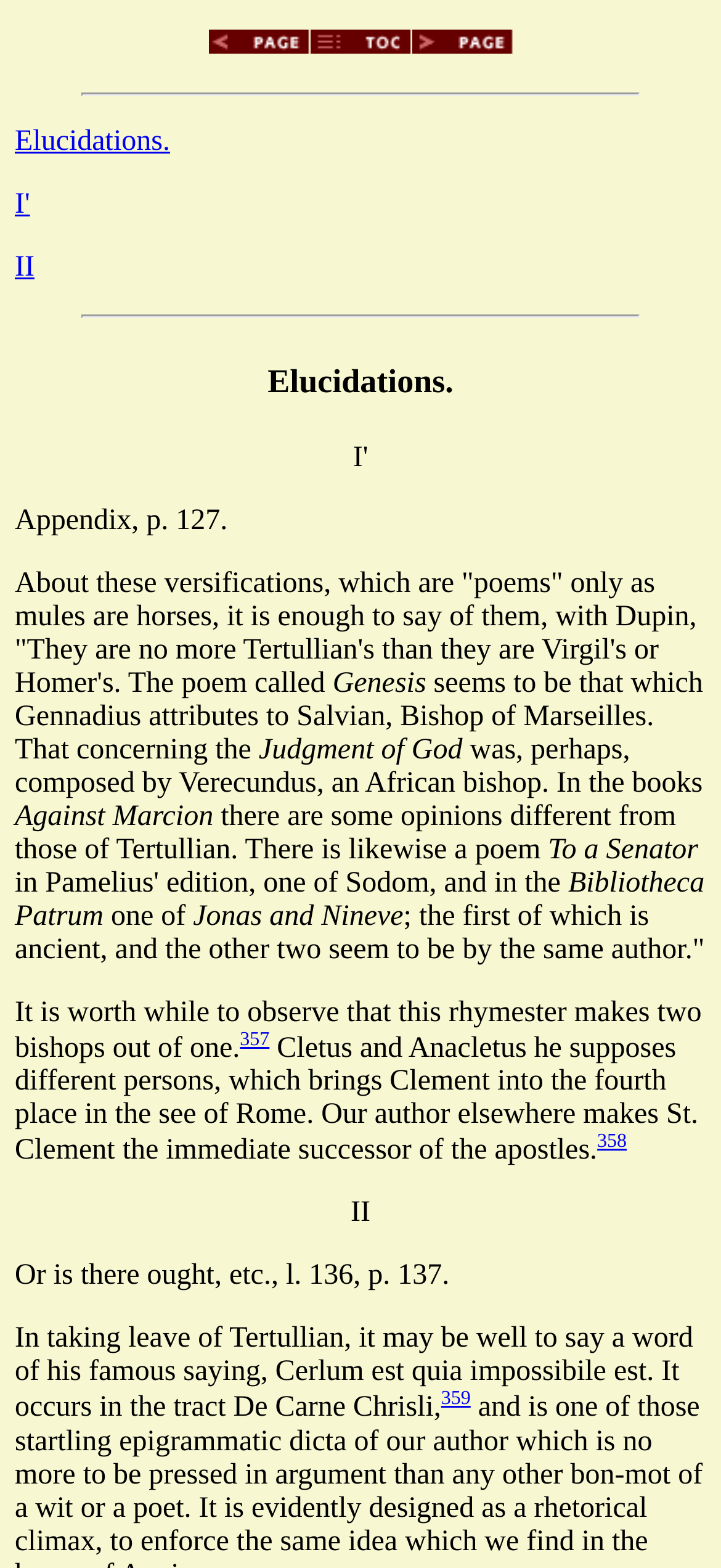What is the purpose of the 'Previous Page' link?
Using the image, answer in one word or phrase.

To navigate to previous page